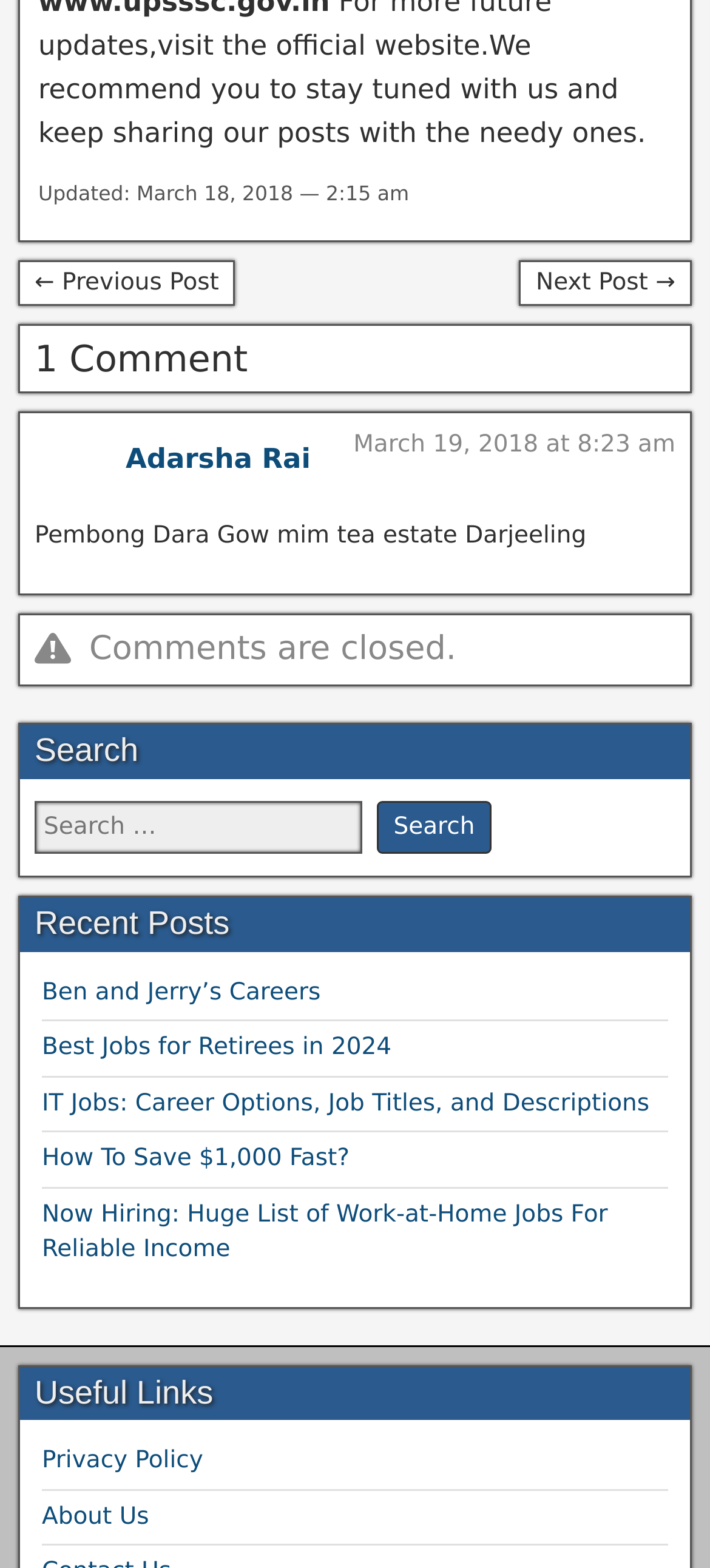Locate the bounding box of the UI element described by: "How To Save $1,000 Fast?" in the given webpage screenshot.

[0.059, 0.731, 0.492, 0.748]